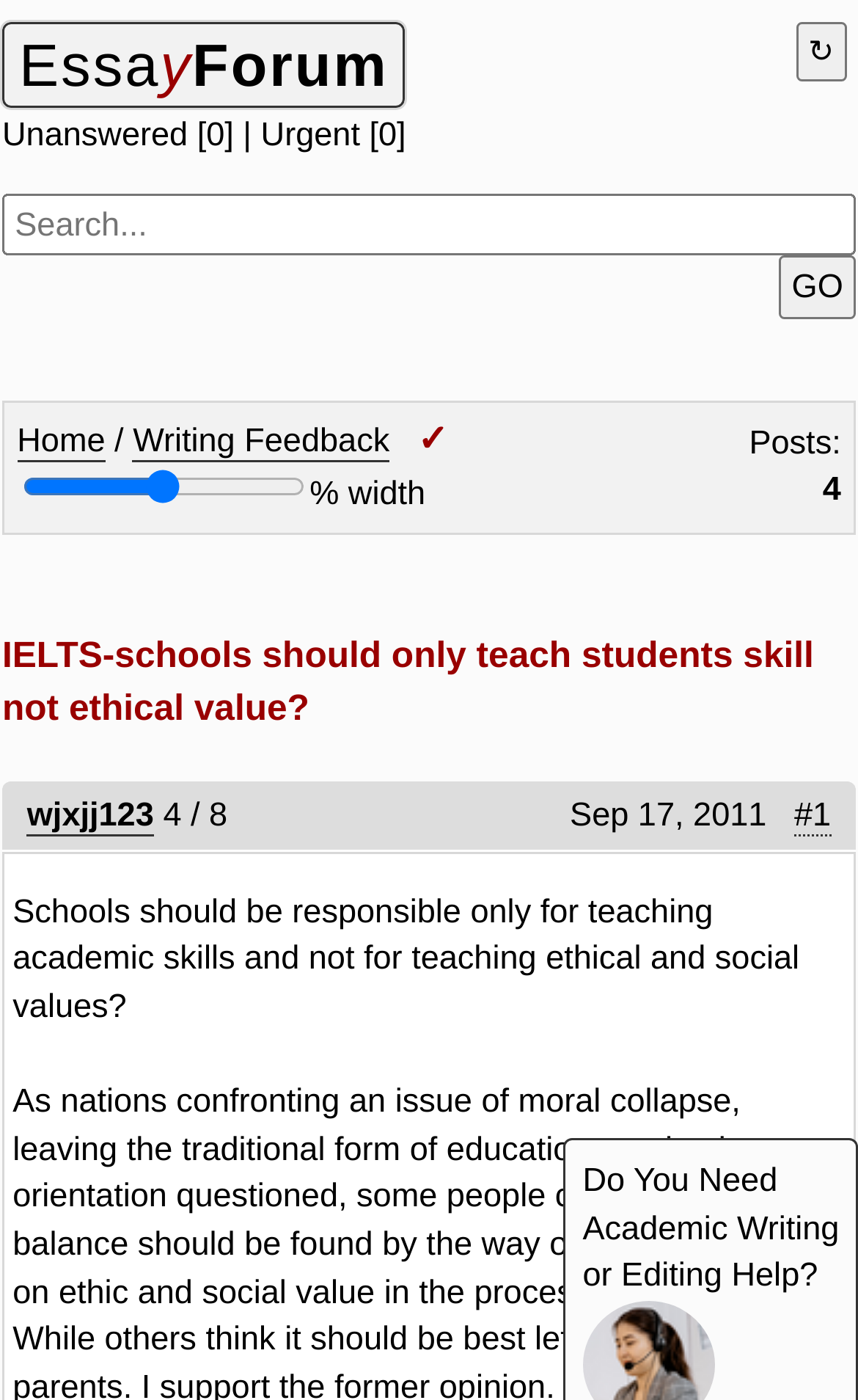Please predict the bounding box coordinates of the element's region where a click is necessary to complete the following instruction: "View the post details". The coordinates should be represented by four float numbers between 0 and 1, i.e., [left, top, right, bottom].

[0.926, 0.569, 0.969, 0.597]